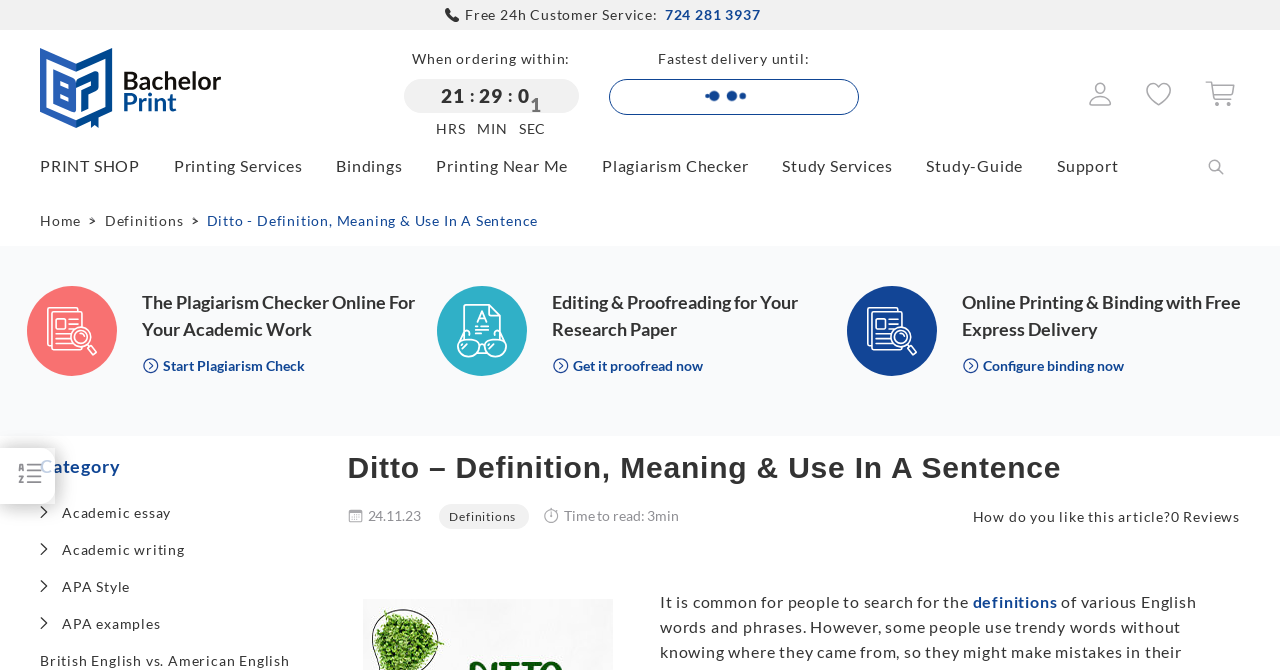Indicate the bounding box coordinates of the element that needs to be clicked to satisfy the following instruction: "Proceed to checkout". The coordinates should be four float numbers between 0 and 1, i.e., [left, top, right, bottom].

[0.941, 0.136, 0.965, 0.164]